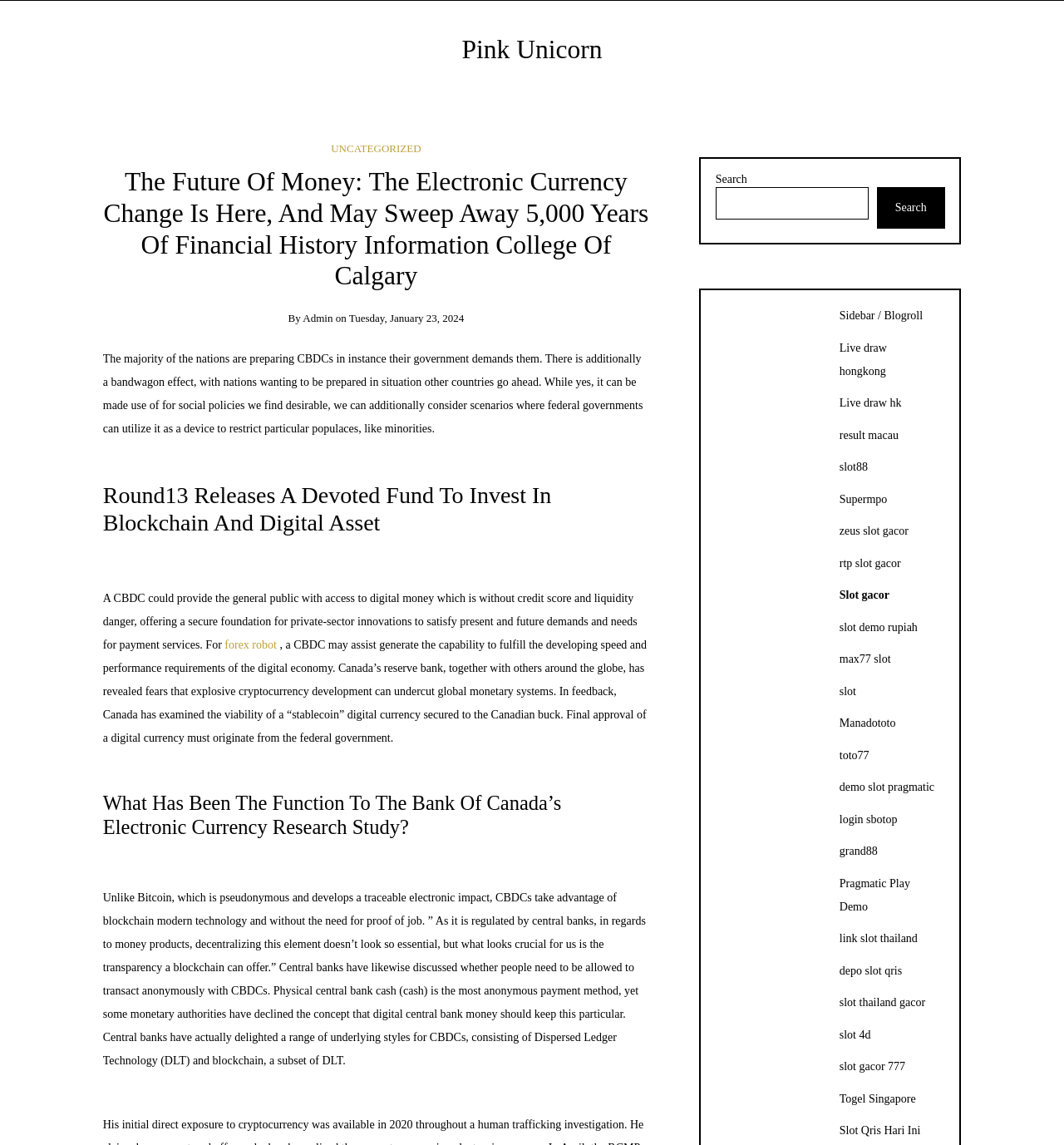Using the details from the image, please elaborate on the following question: What technology is used by CBDCs according to the article?

The answer can be found in the StaticText element 'Unlike Bitcoin, which is pseudonymous and develops a traceable electronic impact, CBDCs take advantage of blockchain modern technology and without the need for proof of job.' which is a child of the root element.